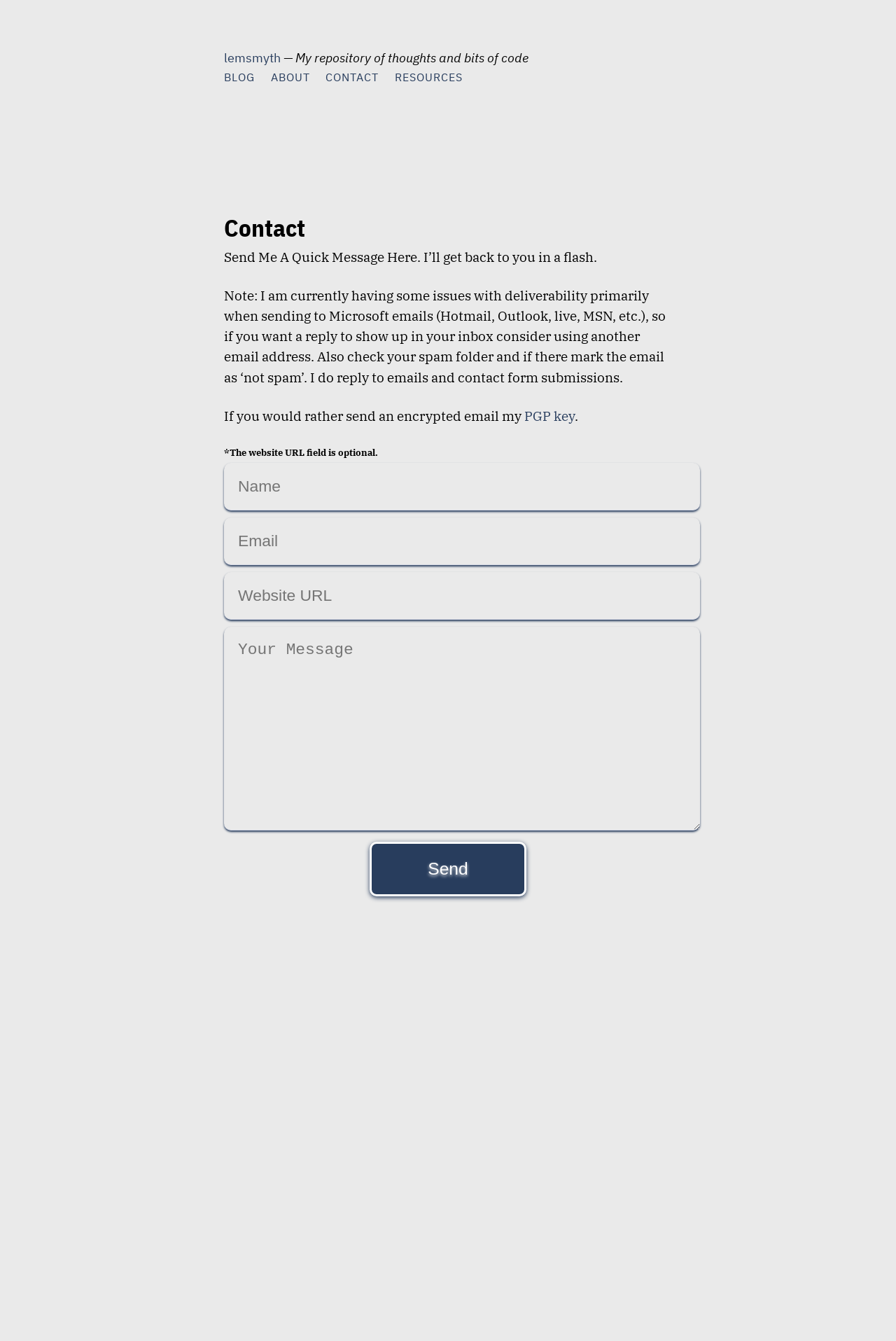Please identify the bounding box coordinates of the element on the webpage that should be clicked to follow this instruction: "Click the 'lemsmyth' link". The bounding box coordinates should be given as four float numbers between 0 and 1, formatted as [left, top, right, bottom].

[0.25, 0.037, 0.313, 0.049]